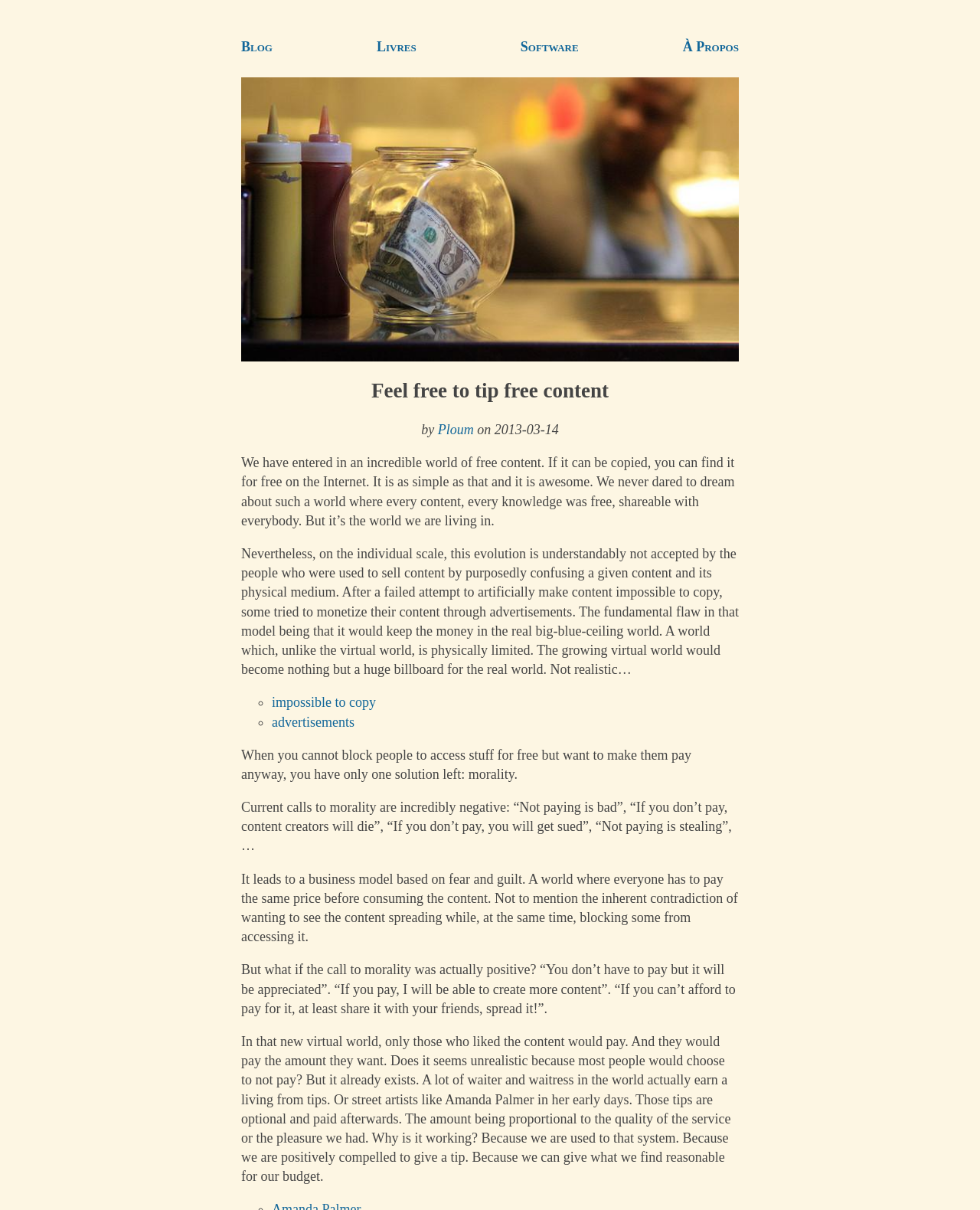Describe all visible elements and their arrangement on the webpage.

This webpage is a blog post written by Ploum, Lionel Dricot, an engineer, science fiction writer, and free software developer. At the top of the page, there are four links: "Blog", "Livres", "Software", and "À Propos", aligned horizontally. Below these links, there is a large image that spans across the top section of the page.

The main content of the blog post is divided into several paragraphs. The title "Feel free to tip free content" is displayed prominently, followed by a brief introduction to the author. The first paragraph discusses the concept of free content and how it has become easily accessible on the internet.

The subsequent paragraphs delve into the idea that content creators are struggling to adapt to this new reality, and how some have resorted to monetizing their content through advertisements. The author argues that this approach is flawed and that a more positive approach to morality, based on appreciation and gratitude, could be a more effective way to support content creators.

Throughout the text, there are several links and list markers that break up the content. The links are related to the topics being discussed, such as "impossible to copy" and "advertisements". The list markers are used to highlight key points in the author's argument.

The tone of the blog post is informative and thought-provoking, encouraging readers to think critically about the way we consume and support content in the digital age. The author's writing style is engaging and conversational, making the post easy to follow and understand.